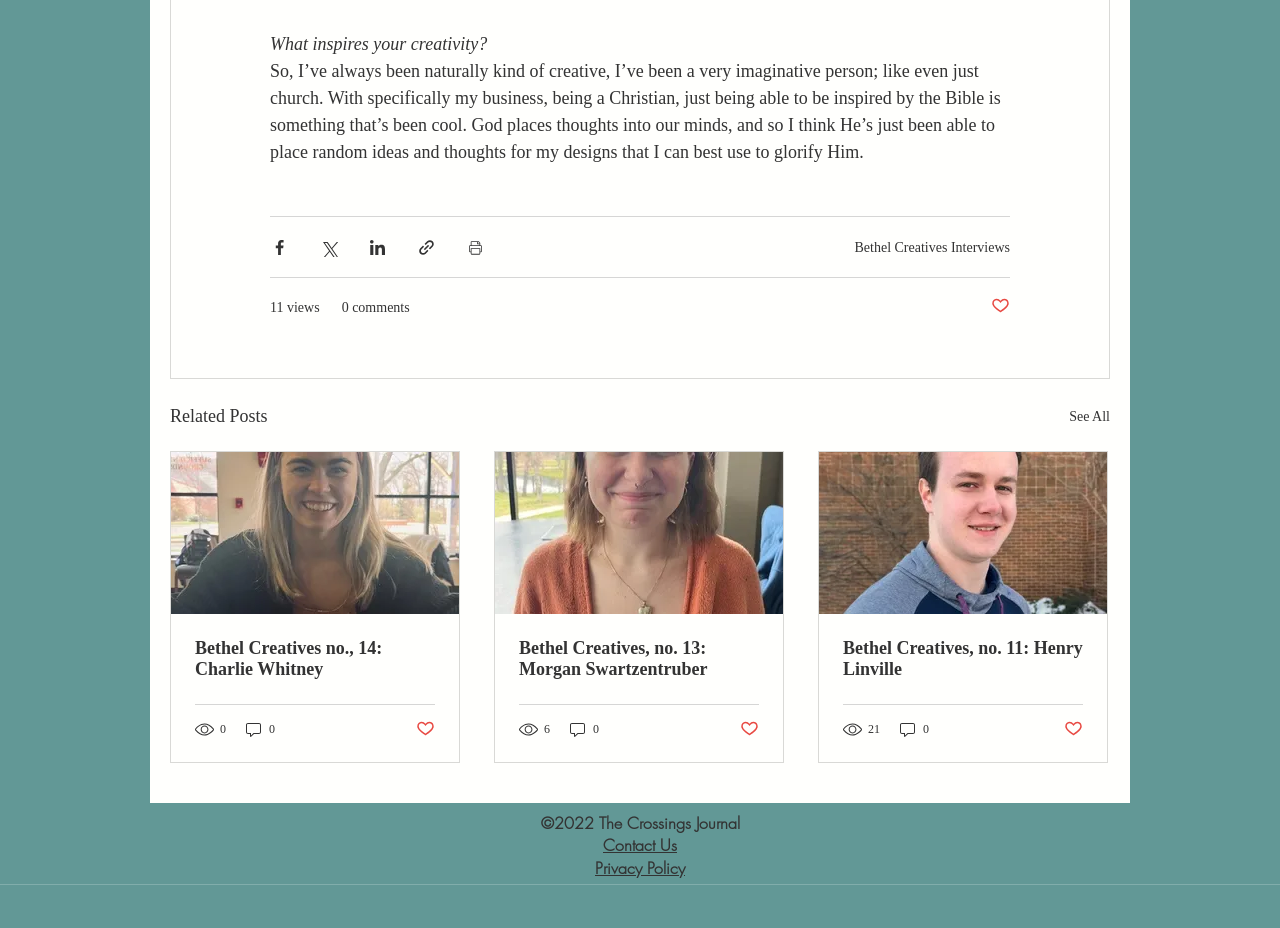Based on the visual content of the image, answer the question thoroughly: What is the name of the series?

The name of the series is 'Bethel Creatives' as indicated by the link elements 'Bethel Creatives Interviews' and 'Bethel Creatives, no. 14: Charlie Whitney'.